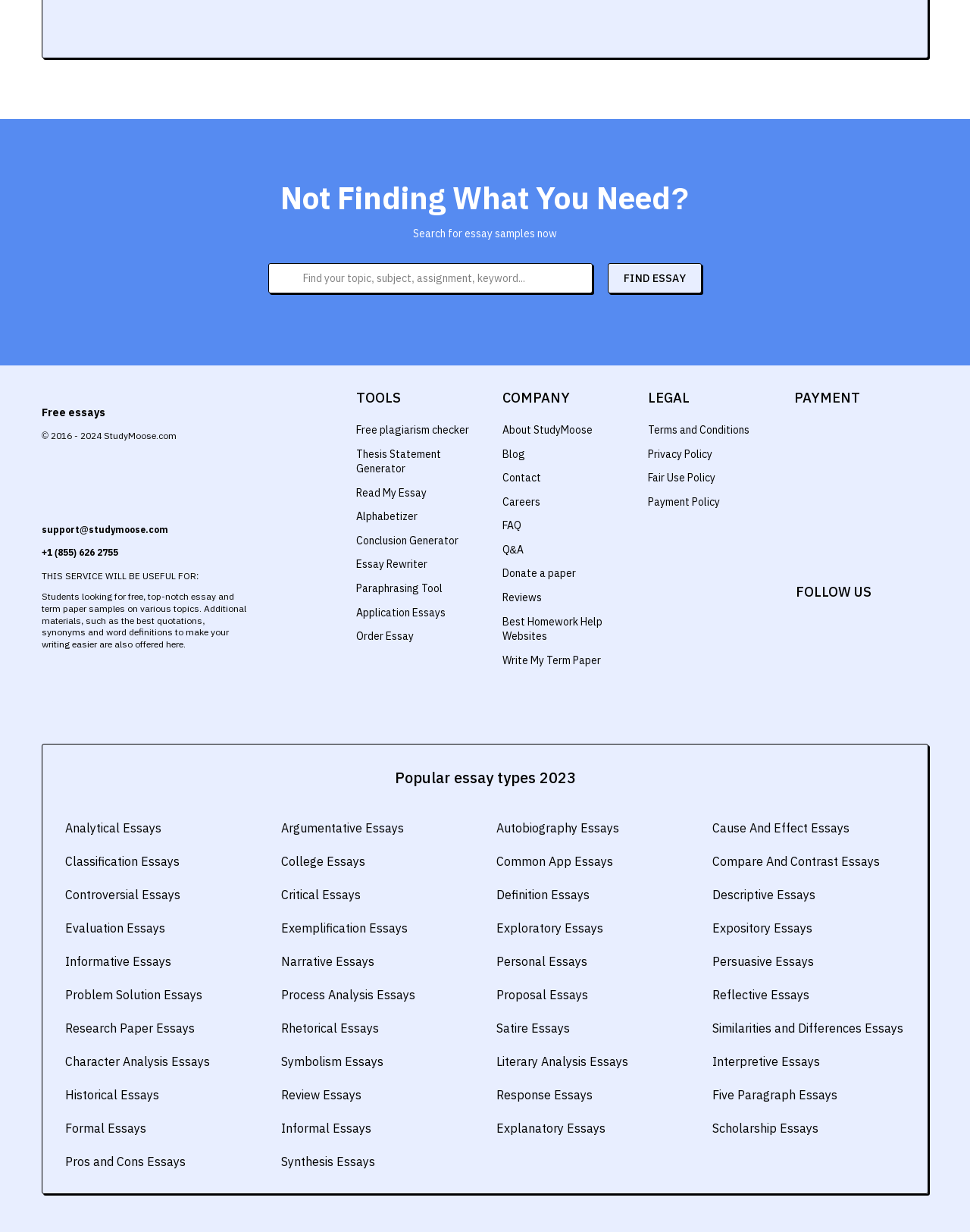Locate the bounding box coordinates of the clickable area to execute the instruction: "Search for essay samples". Provide the coordinates as four float numbers between 0 and 1, represented as [left, top, right, bottom].

[0.627, 0.213, 0.723, 0.238]